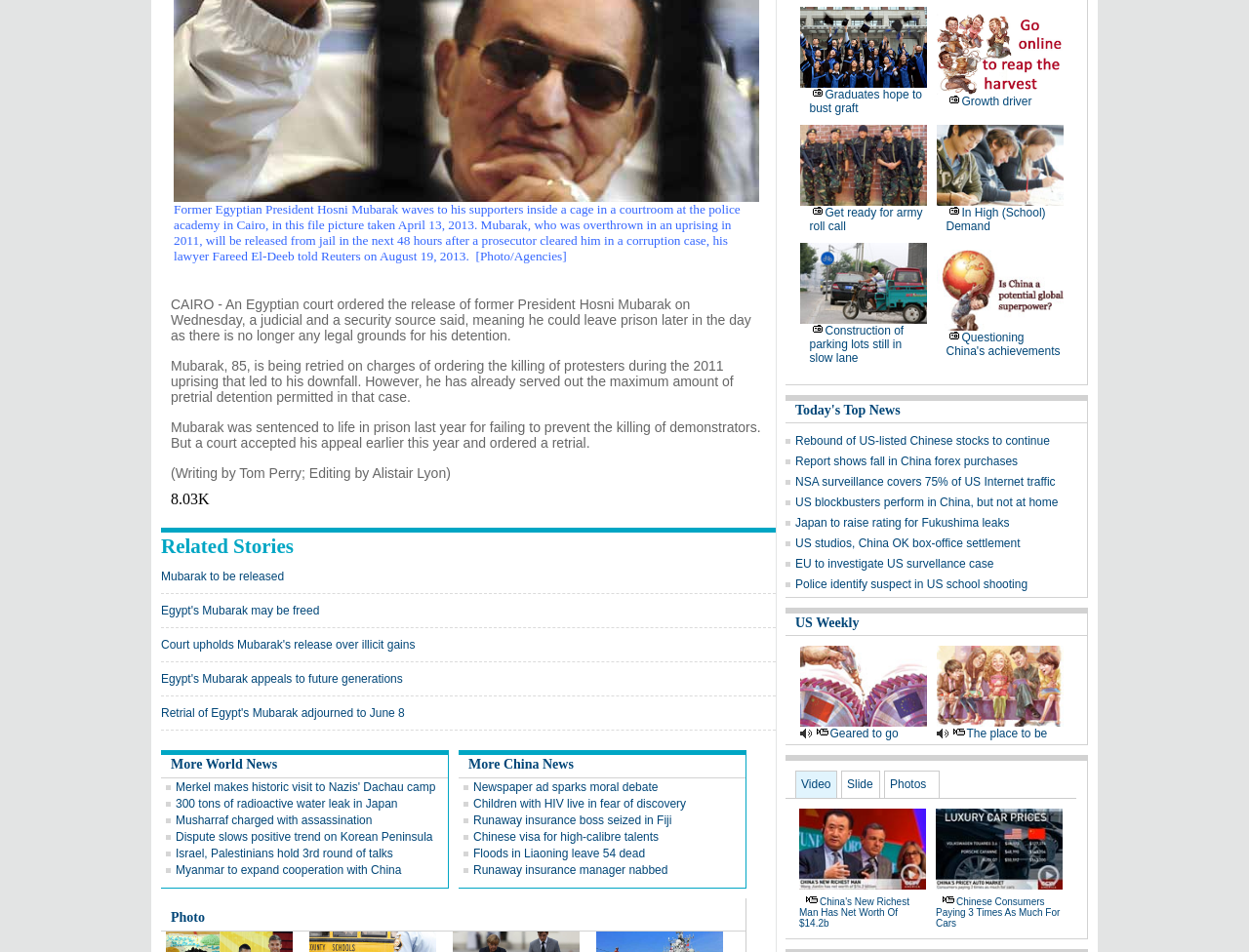Please find the bounding box for the UI component described as follows: "The place to be".

[0.774, 0.763, 0.838, 0.778]